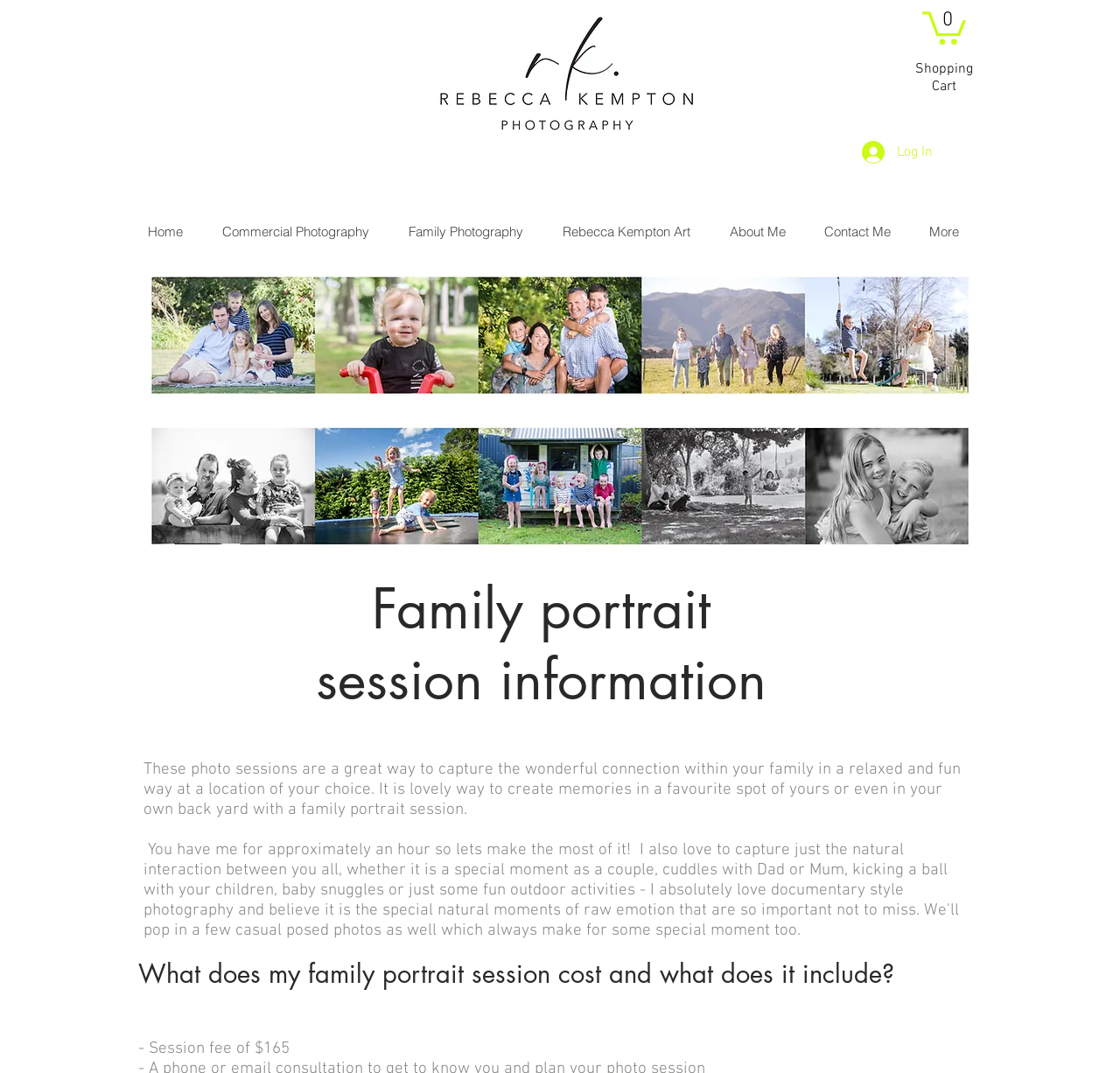How much does a family portrait session cost?
Look at the screenshot and provide an in-depth answer.

The webpage states that the session fee for a family portrait session is $165, as mentioned in the section 'What does my family portrait session cost and what does it include?'.